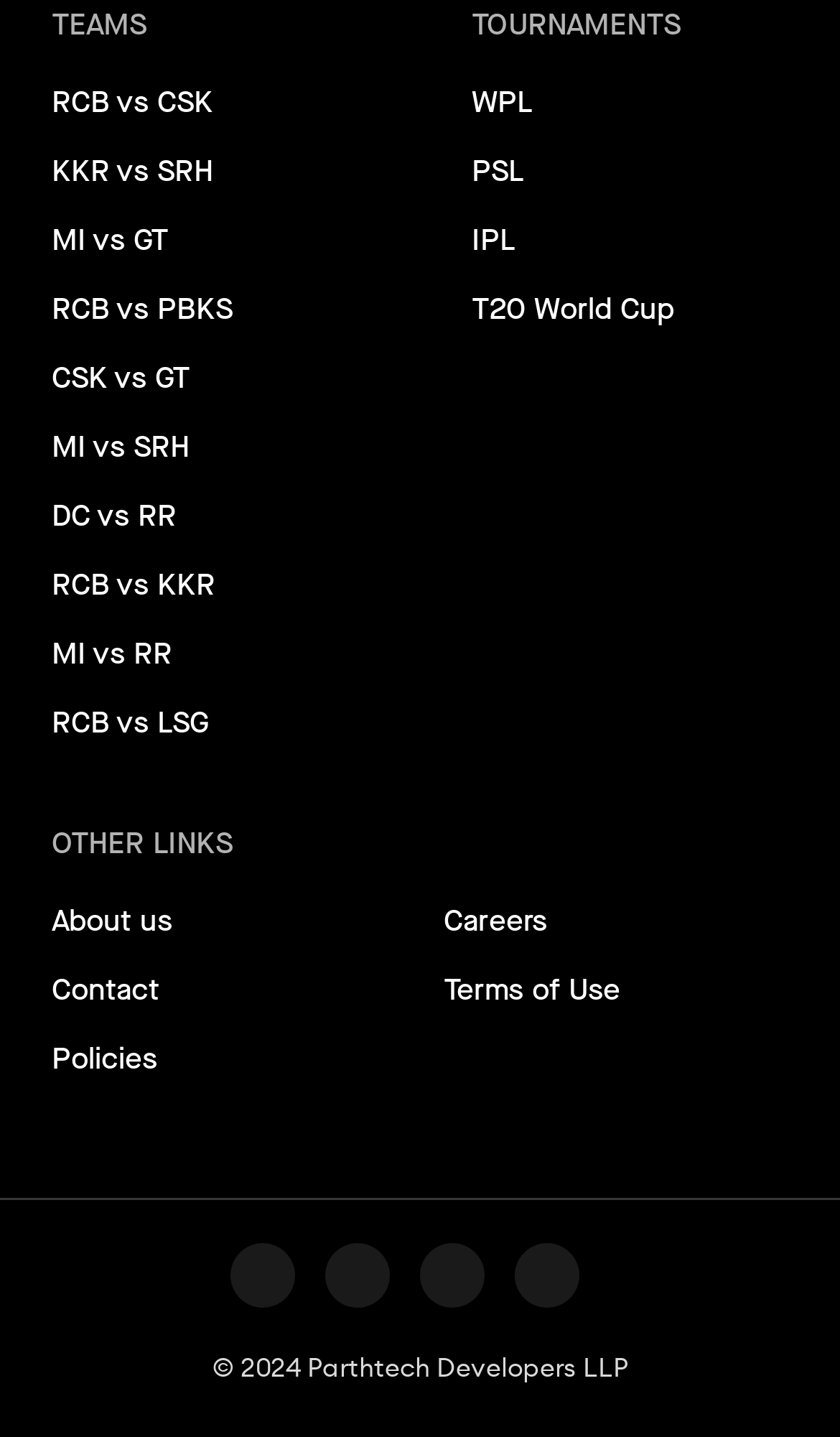Please respond to the question with a concise word or phrase:
What is the last tournament listed?

T20 World Cup